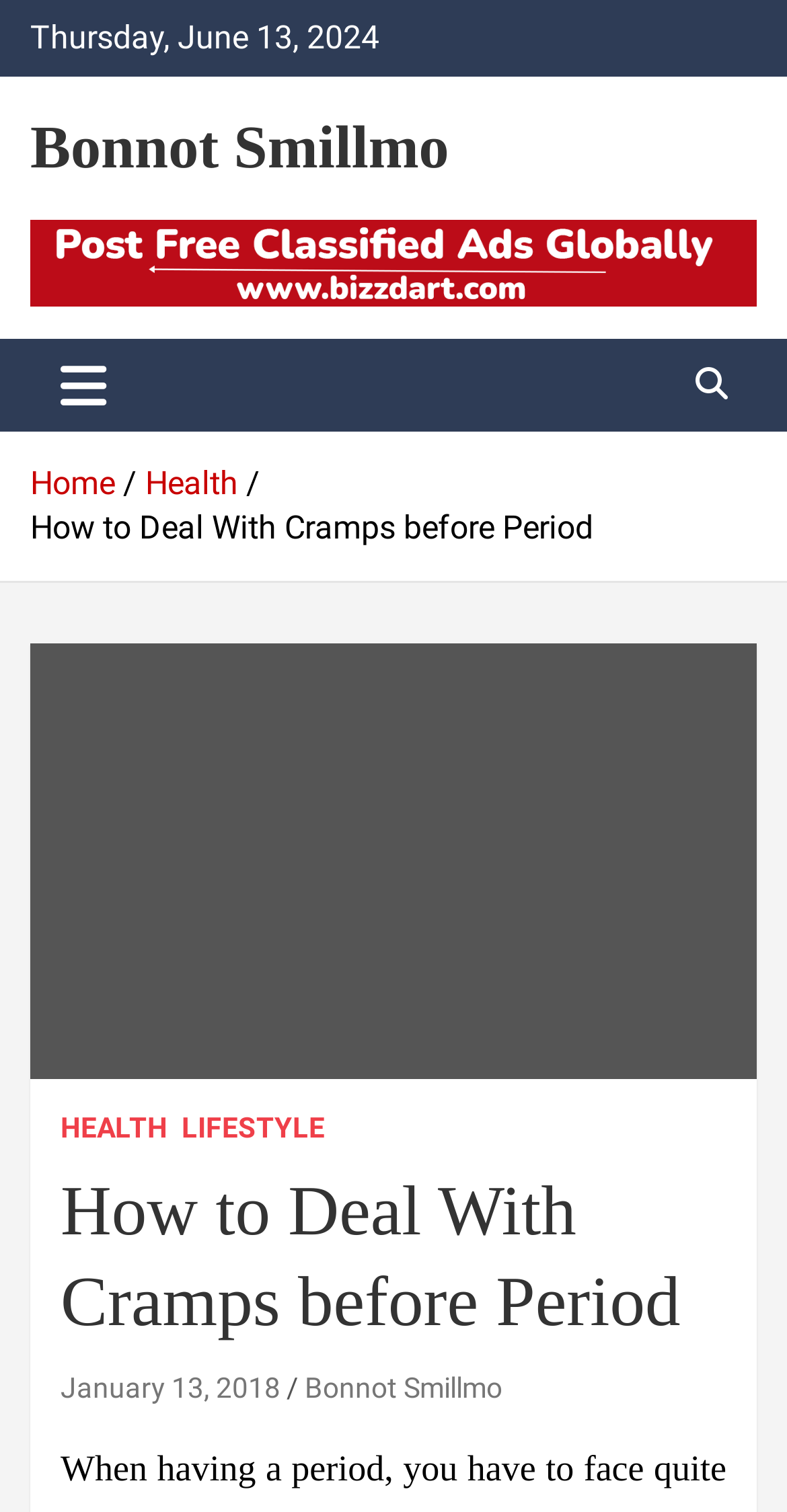What is the author of the article?
Please provide a comprehensive answer to the question based on the webpage screenshot.

I found the author of the article by looking at the top of the webpage, where it says 'Bonnot Smillmo', and also by examining the link at the bottom of the webpage that says 'Bonnot Smillmo'.